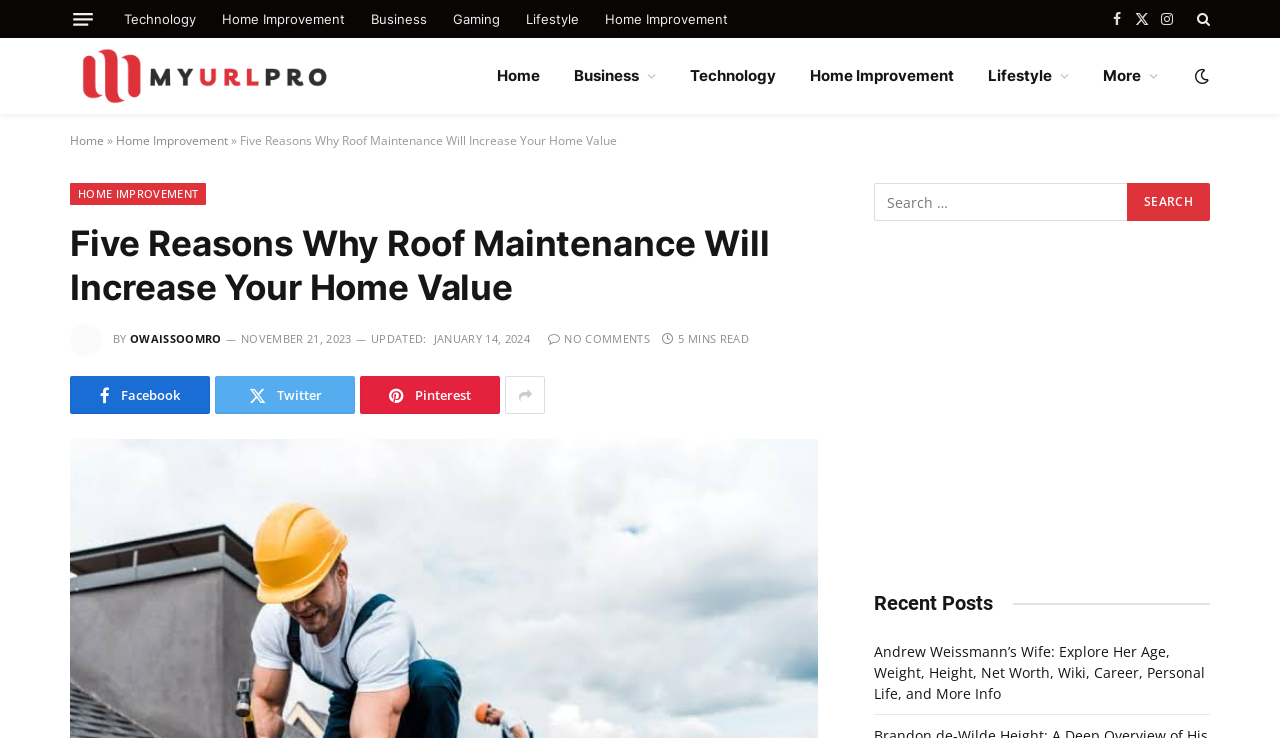Specify the bounding box coordinates of the region I need to click to perform the following instruction: "Click on the More link". The coordinates must be four float numbers in the range of 0 to 1, i.e., [left, top, right, bottom].

[0.848, 0.051, 0.918, 0.154]